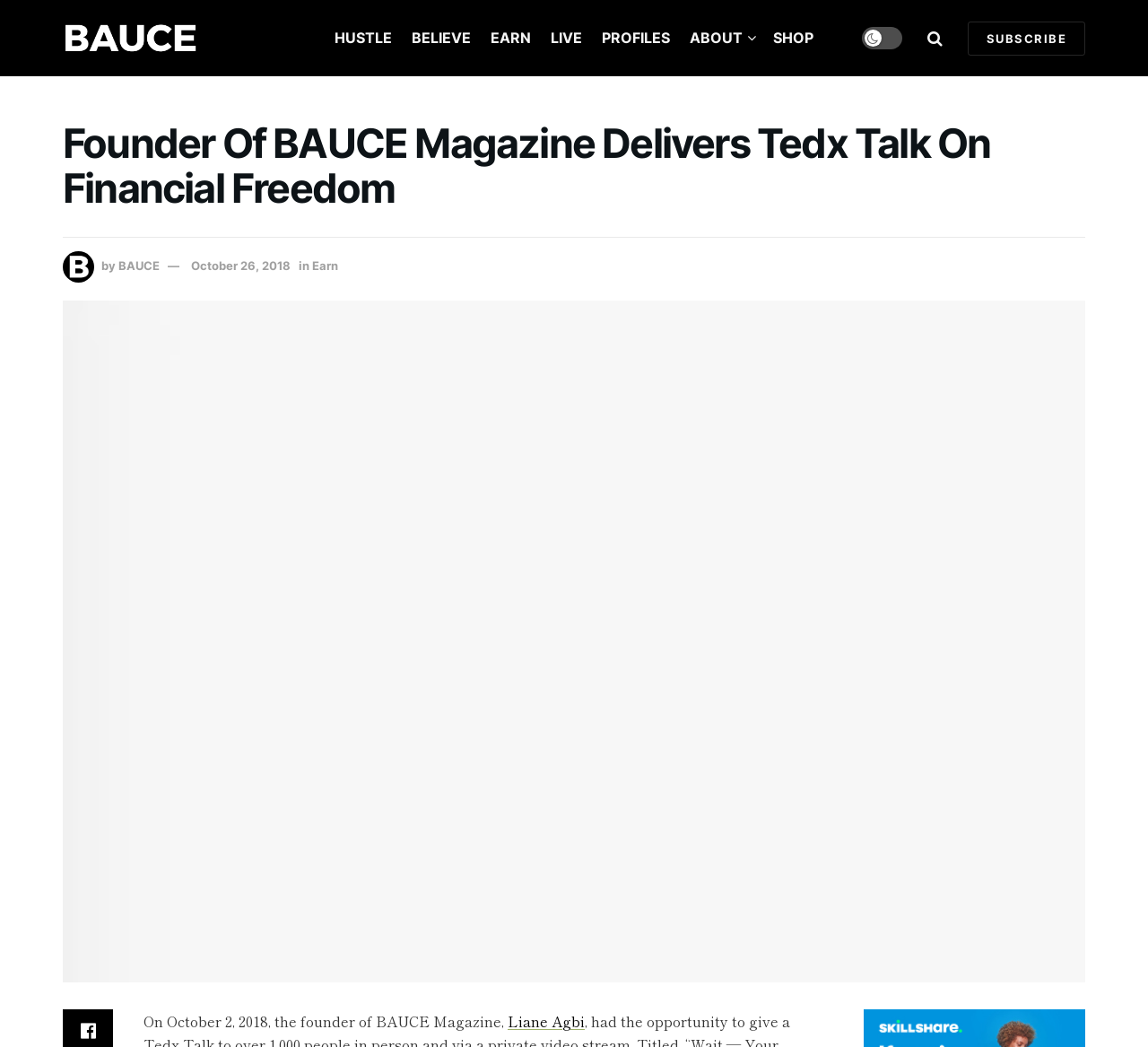Locate the bounding box coordinates of the clickable region necessary to complete the following instruction: "Check out the SHOP". Provide the coordinates in the format of four float numbers between 0 and 1, i.e., [left, top, right, bottom].

[0.673, 0.022, 0.709, 0.049]